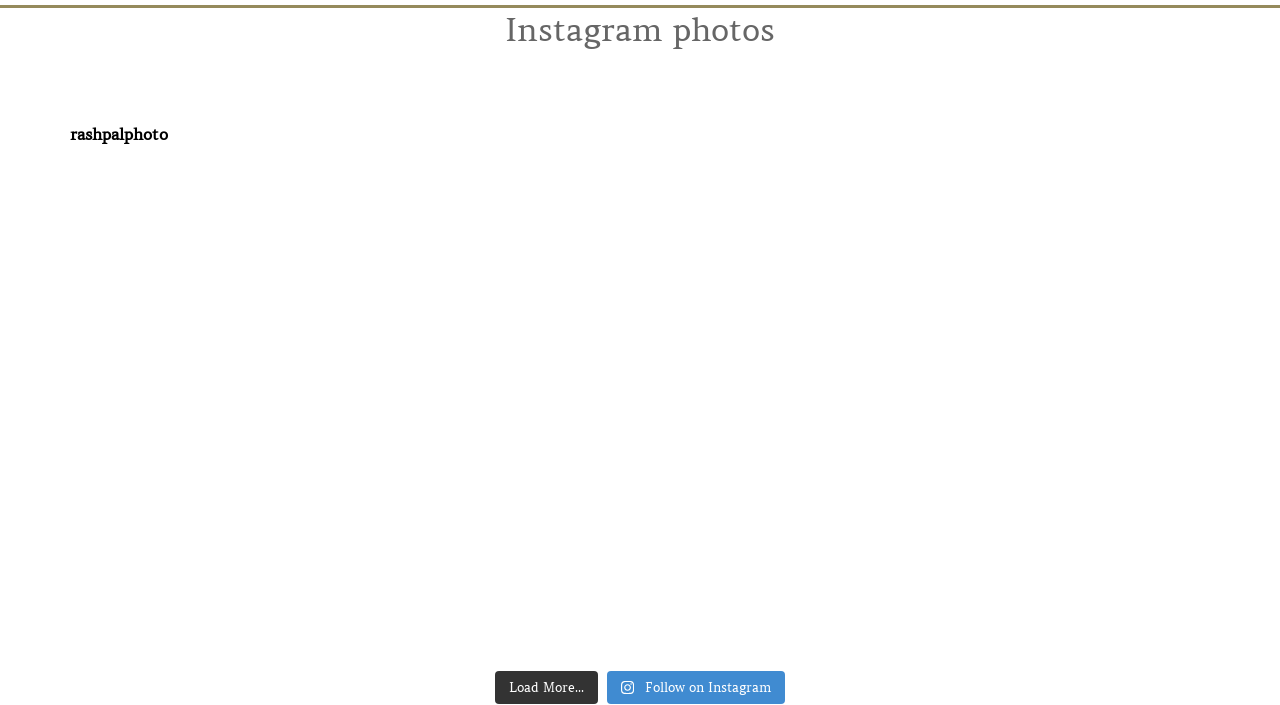Determine the bounding box for the UI element that matches this description: "rashpalphoto".

[0.0, 0.156, 1.0, 0.227]